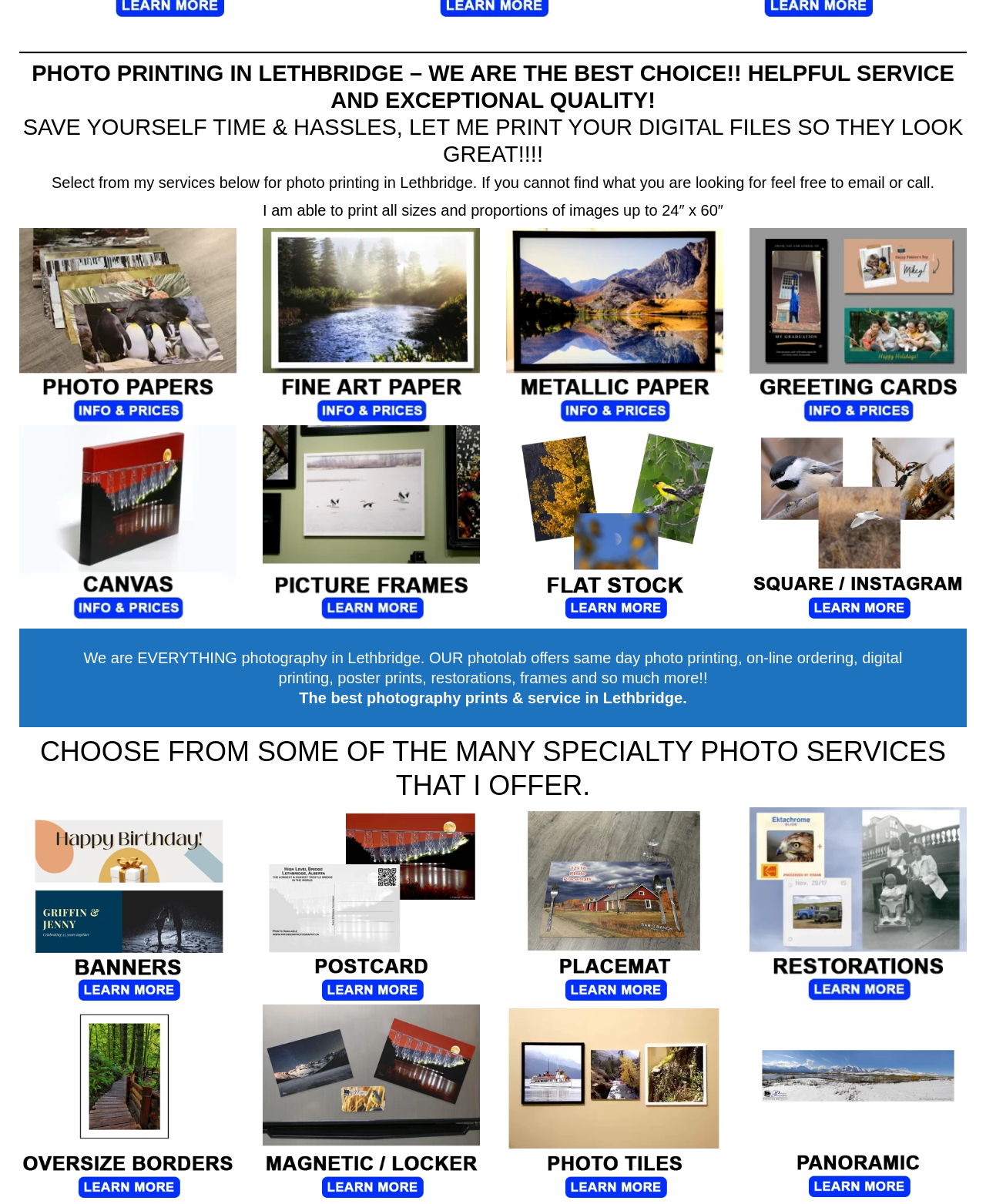Respond to the question below with a single word or phrase:
What is the main service offered by this website?

Photo printing